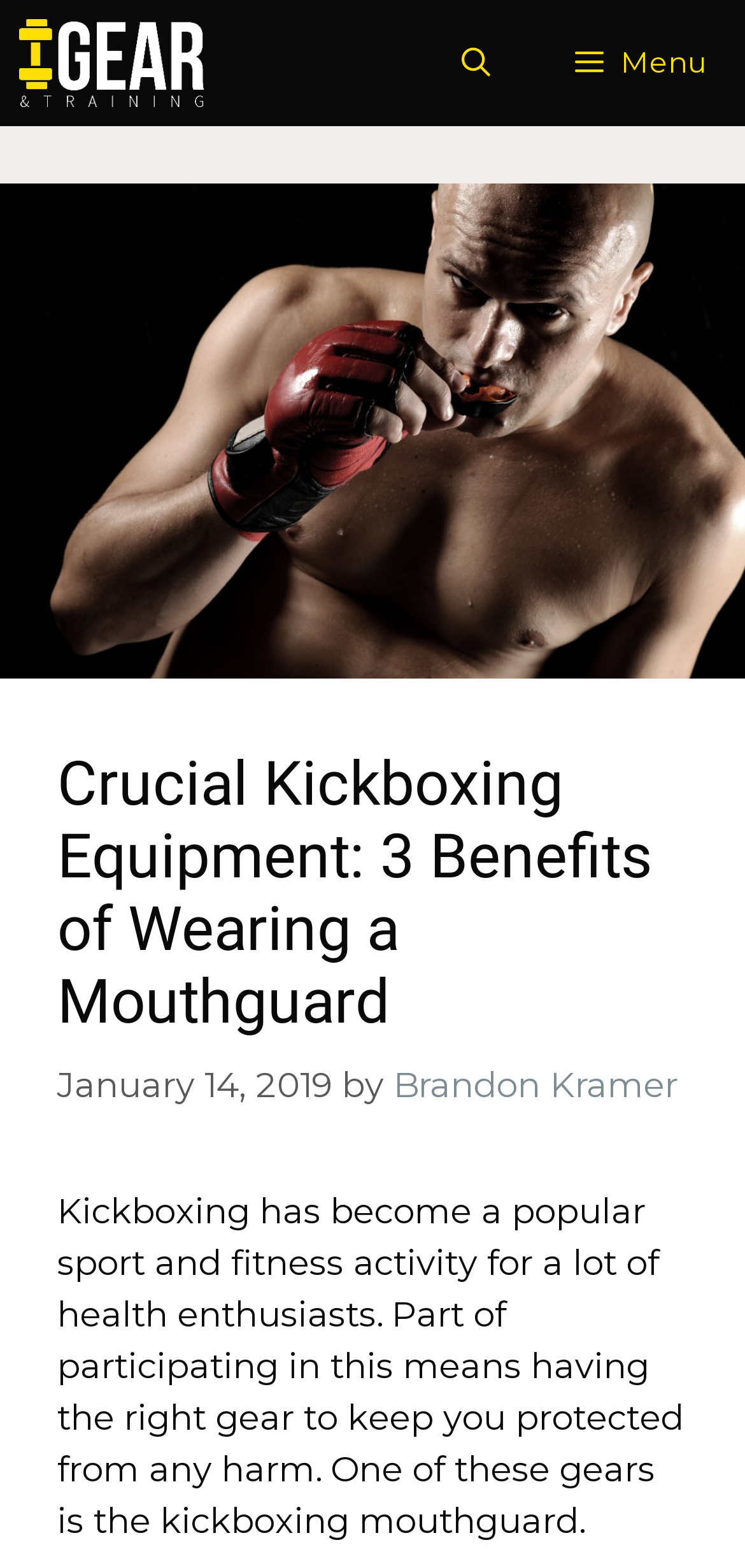Create an elaborate caption that covers all aspects of the webpage.

The webpage is about the importance of wearing mouthguards for kickboxing. At the top left, there is a link to "Gear and Training" accompanied by an image with the same name. Next to it, on the top right, is a link to "Open Search Bar". A button with a menu icon is located at the top right corner, which expands to reveal a mobile menu.

Below the top section, a large image of a kickboxer putting on a mouthguard takes up the full width of the page. Underneath the image, there is a header section that spans about 85% of the page width. The header contains a heading that reads "Crucial Kickboxing Equipment: 3 Benefits of Wearing a Mouthguard". Below the heading, there is a timestamp indicating the publication date, "January 14, 2019", followed by the author's name, "Brandon Kramer", which is a clickable link.

The main content of the page starts below the header section, with a paragraph of text that discusses the importance of having the right gear for kickboxing, specifically highlighting the kickboxing mouthguard as a crucial piece of equipment.